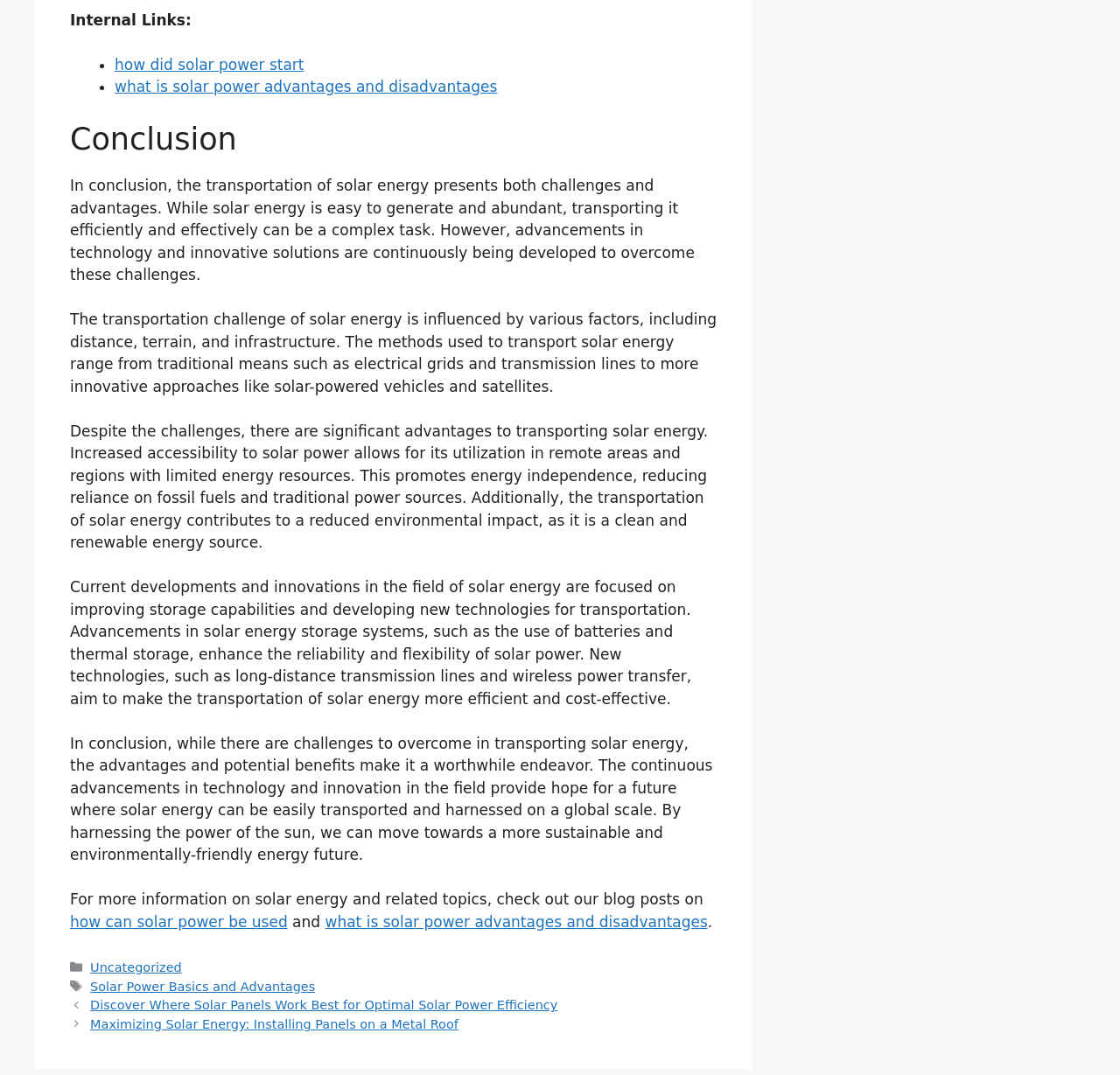Determine the bounding box coordinates of the clickable element to achieve the following action: 'click on 'how did solar power start''. Provide the coordinates as four float values between 0 and 1, formatted as [left, top, right, bottom].

[0.102, 0.052, 0.272, 0.068]